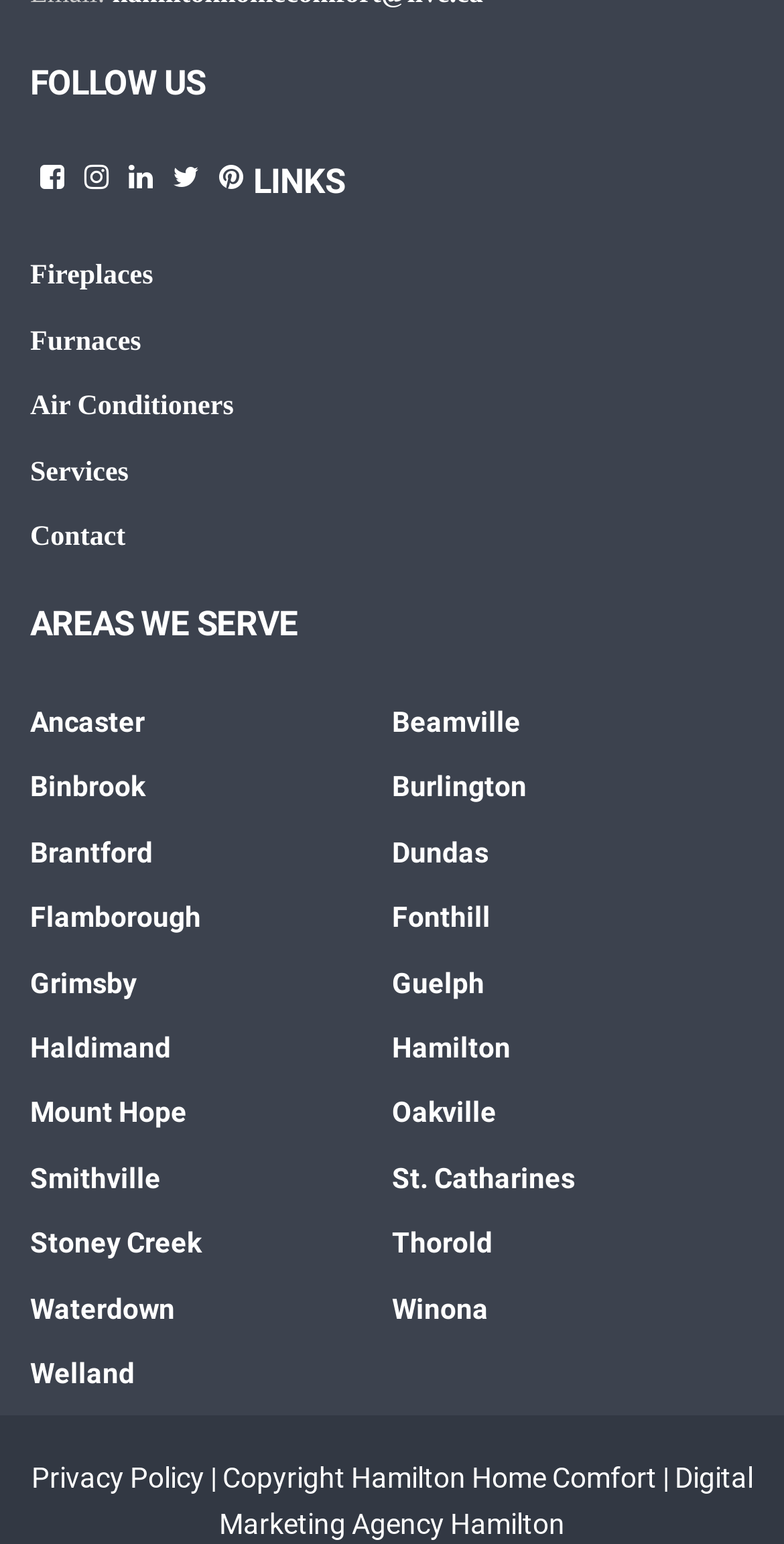Show the bounding box coordinates of the region that should be clicked to follow the instruction: "Follow us on social media."

[0.051, 0.102, 0.082, 0.131]